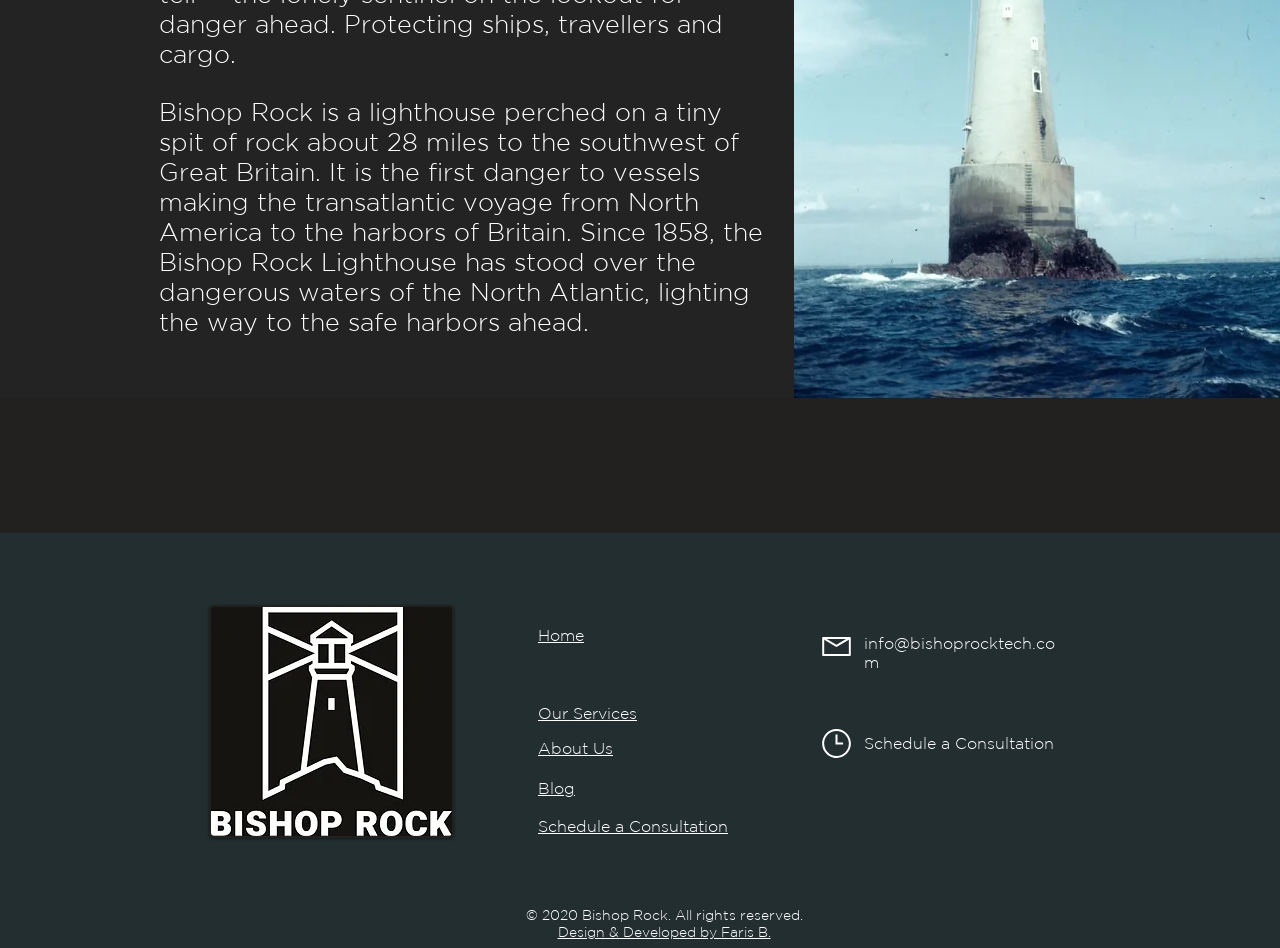What is the location of Bishop Rock Lighthouse?
Could you answer the question in a detailed manner, providing as much information as possible?

The location of Bishop Rock Lighthouse can be determined by reading the text in the heading element, which states that it is 'a lighthouse perched on a tiny spit of rock about 28 miles to the southwest of Great Britain'.